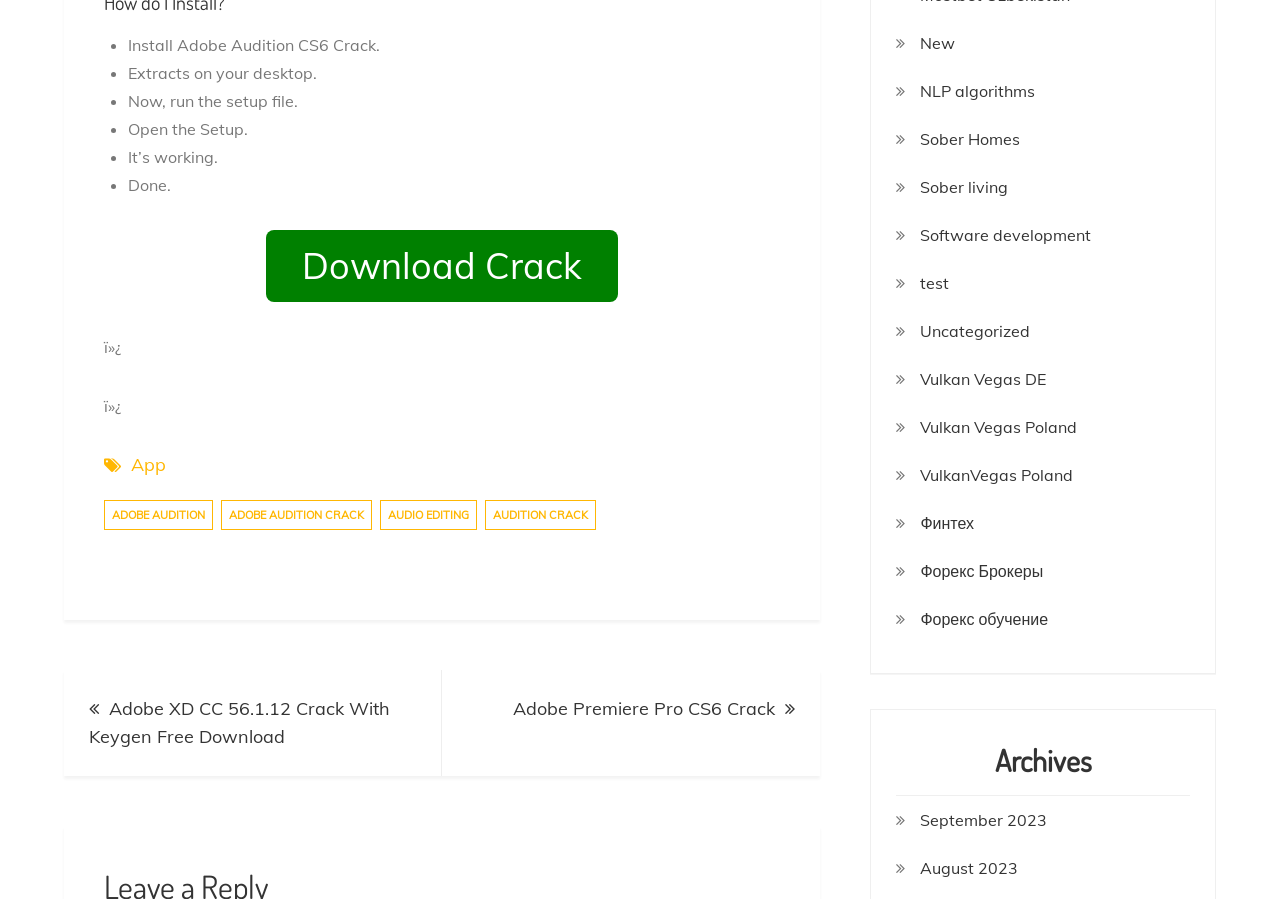Identify the bounding box coordinates for the UI element mentioned here: "Форекс Брокеры". Provide the coordinates as four float values between 0 and 1, i.e., [left, top, right, bottom].

[0.719, 0.62, 0.815, 0.651]